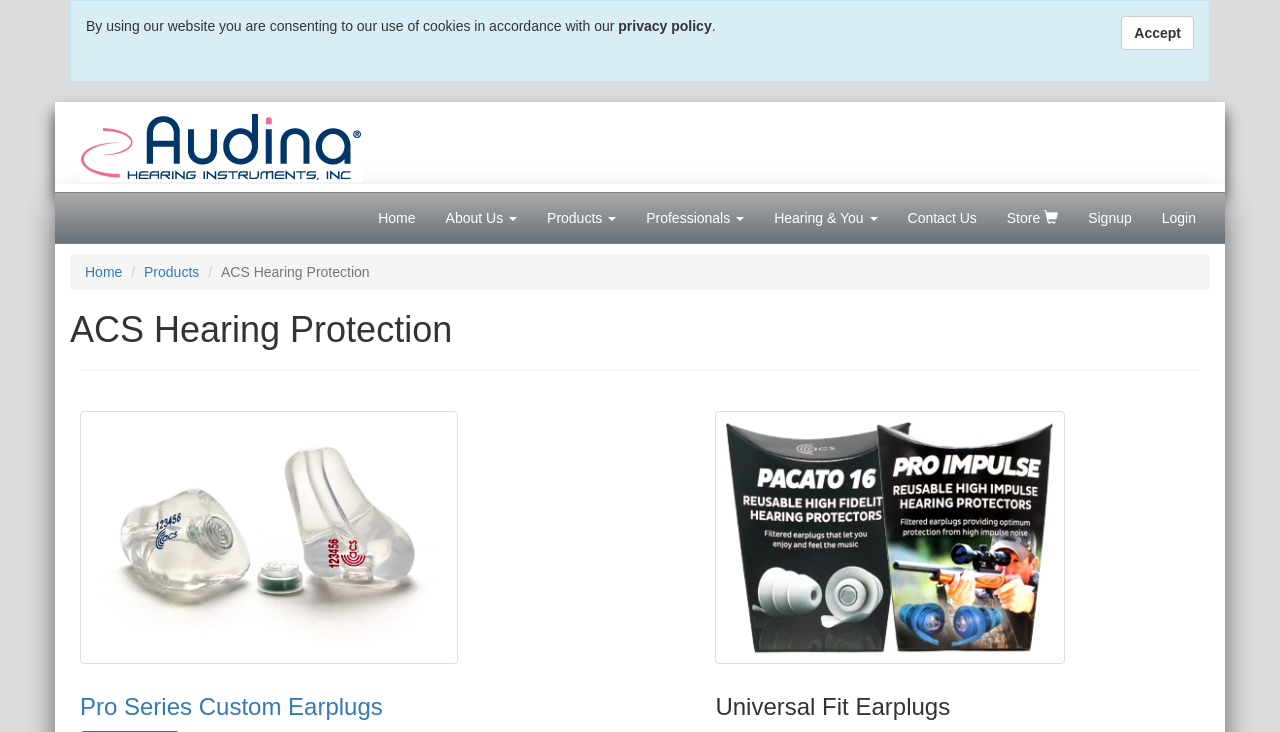Provide the bounding box coordinates of the section that needs to be clicked to accomplish the following instruction: "view products."

[0.416, 0.264, 0.493, 0.332]